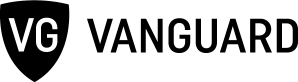Please provide a comprehensive answer to the question based on the screenshot: What industry is the logo often associated with?

The logo's design and elements, such as the shield emblem, are often associated with financial services, symbolizing trust and professionalism, which are essential qualities in the finance and investment industry.